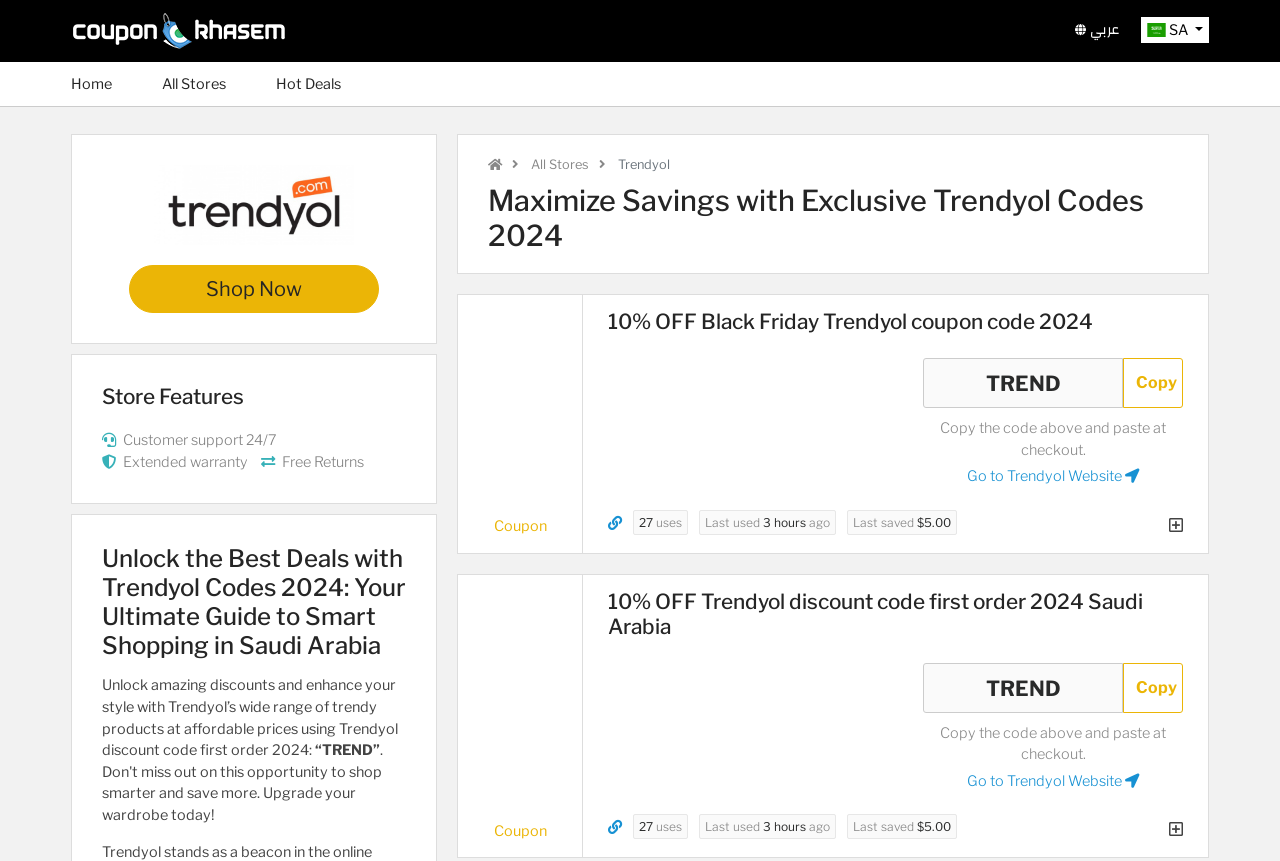Please predict the bounding box coordinates of the element's region where a click is necessary to complete the following instruction: "Go to Trendyol Website". The coordinates should be represented by four float numbers between 0 and 1, i.e., [left, top, right, bottom].

[0.755, 0.543, 0.89, 0.564]